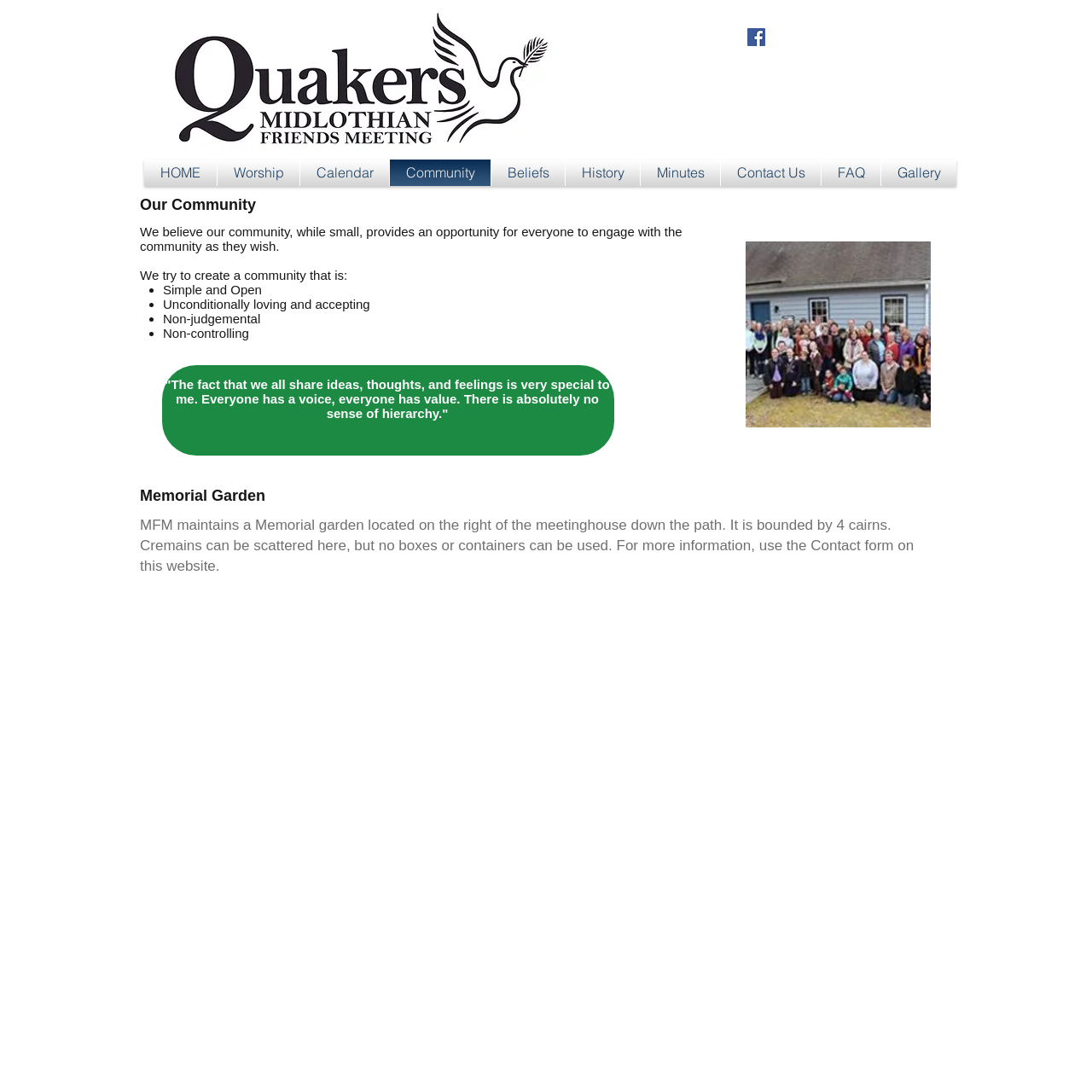What is the purpose of the Memorial Garden? Examine the screenshot and reply using just one word or a brief phrase.

For scattering cremains